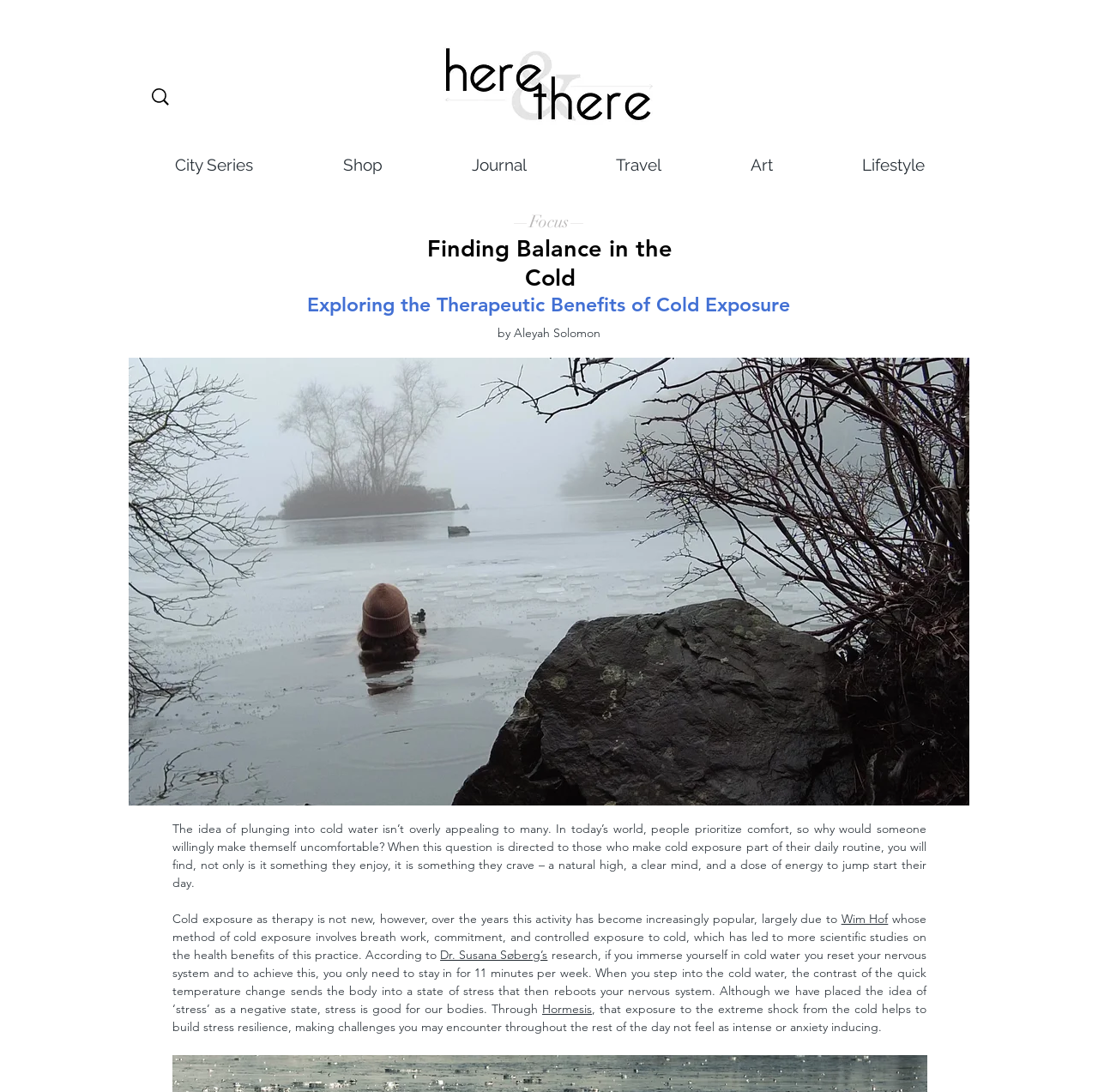What is the concept mentioned in the article that helps build stress resilience?
Could you answer the question with a detailed and thorough explanation?

I found the concept by reading the text which mentions 'Through Hormesis, that exposure to the extreme shock from the cold helps to build stress resilience...'.